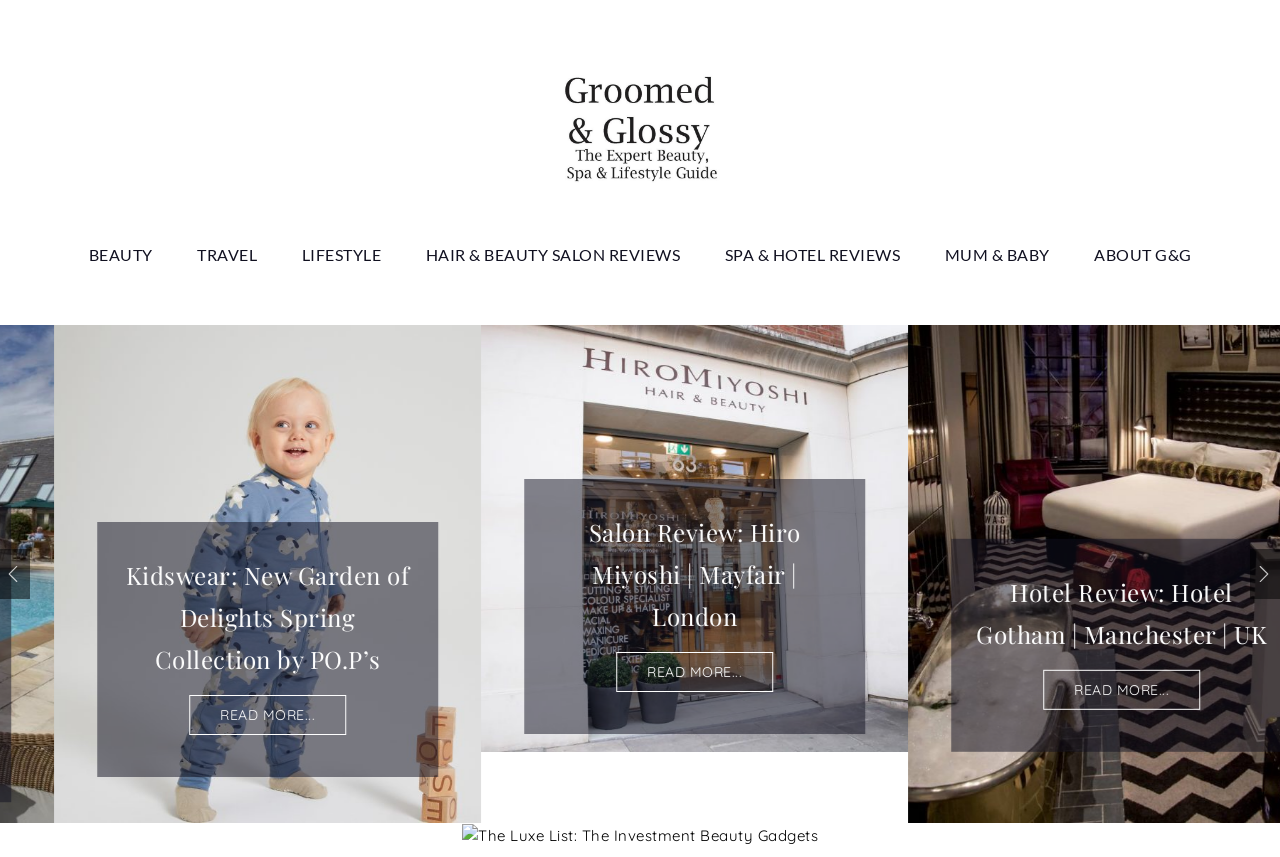Based on the visual content of the image, answer the question thoroughly: What is the location of the salon reviewed in the article 'Salon Review: Hiro Miyoshi | Mayfair | London'?

I found the location by reading the article title 'Salon Review: Hiro Miyoshi | Mayfair | London' and extracting the location information 'Mayfair, London'.